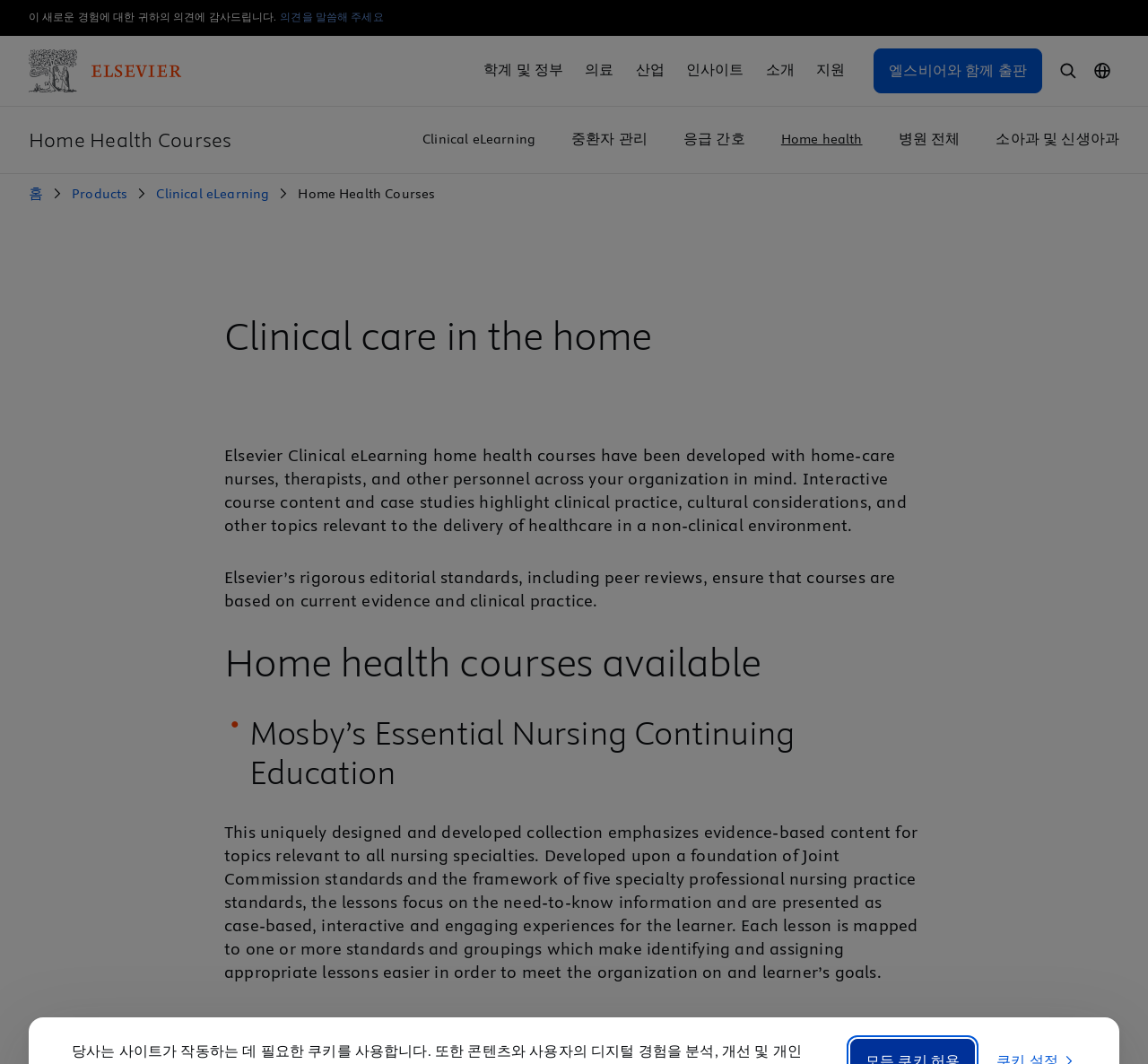Based on the element description: "parent_node: 학계 및 정부", identify the UI element and provide its bounding box coordinates. Use four float numbers between 0 and 1, [left, top, right, bottom].

[0.025, 0.046, 0.159, 0.087]